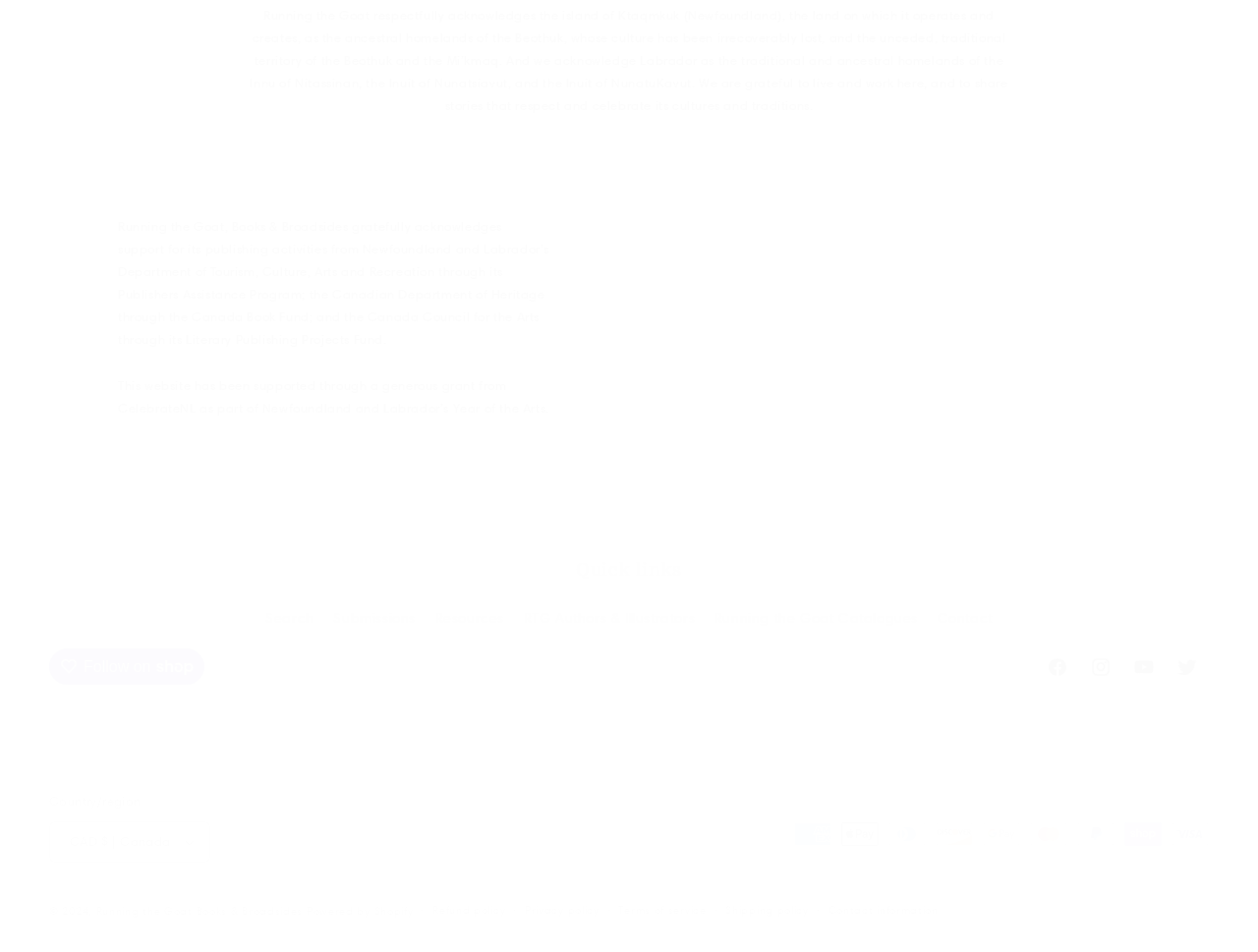Please reply to the following question with a single word or a short phrase:
What is the purpose of the 'Quick links' section?

To provide quick access to various pages